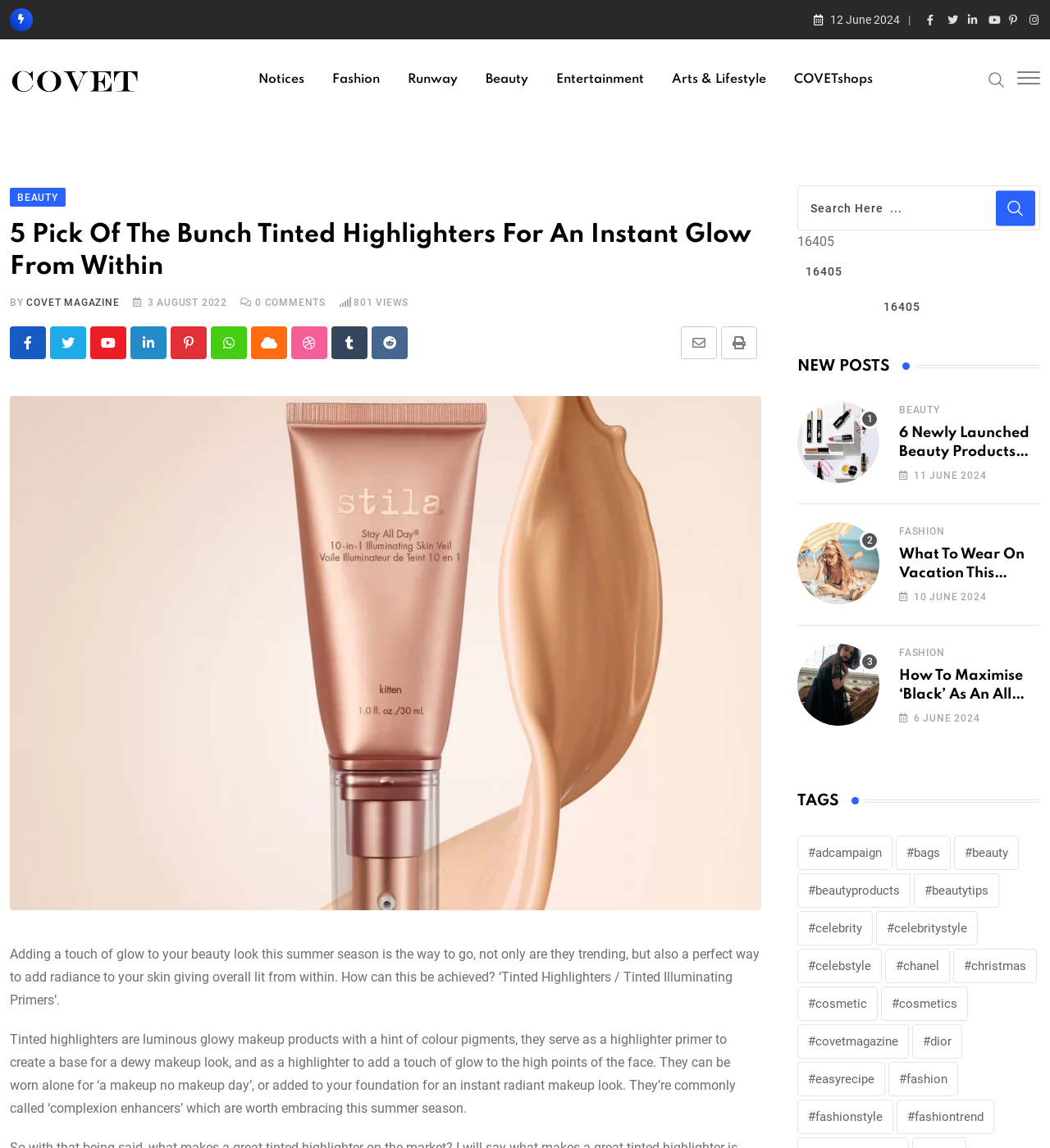Specify the bounding box coordinates for the region that must be clicked to perform the given instruction: "Click on the 'BEAUTY' category".

[0.451, 0.034, 0.515, 0.104]